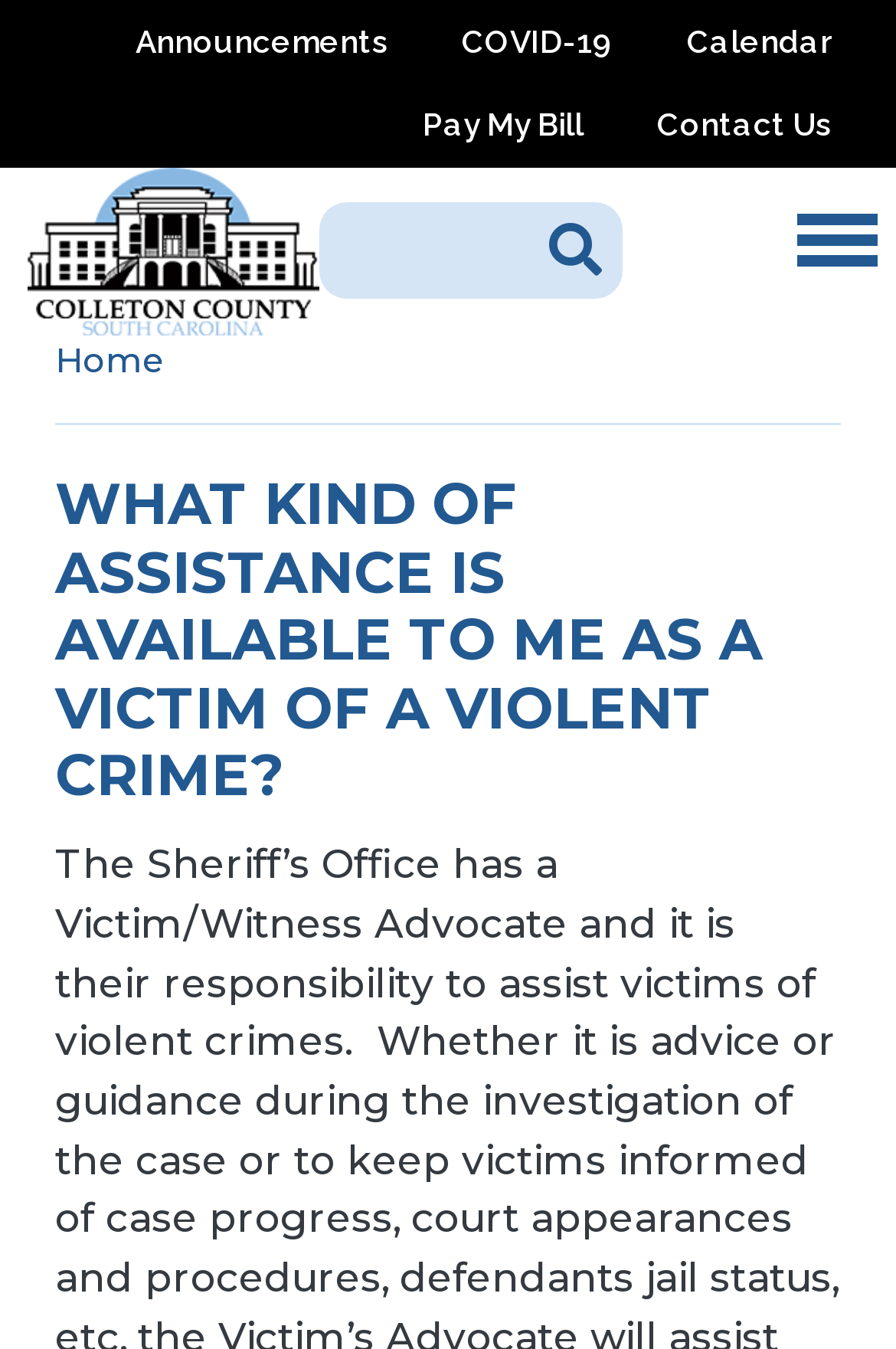Please specify the bounding box coordinates of the clickable region to carry out the following instruction: "view calendar". The coordinates should be four float numbers between 0 and 1, in the format [left, top, right, bottom].

[0.726, 0.0, 0.969, 0.062]